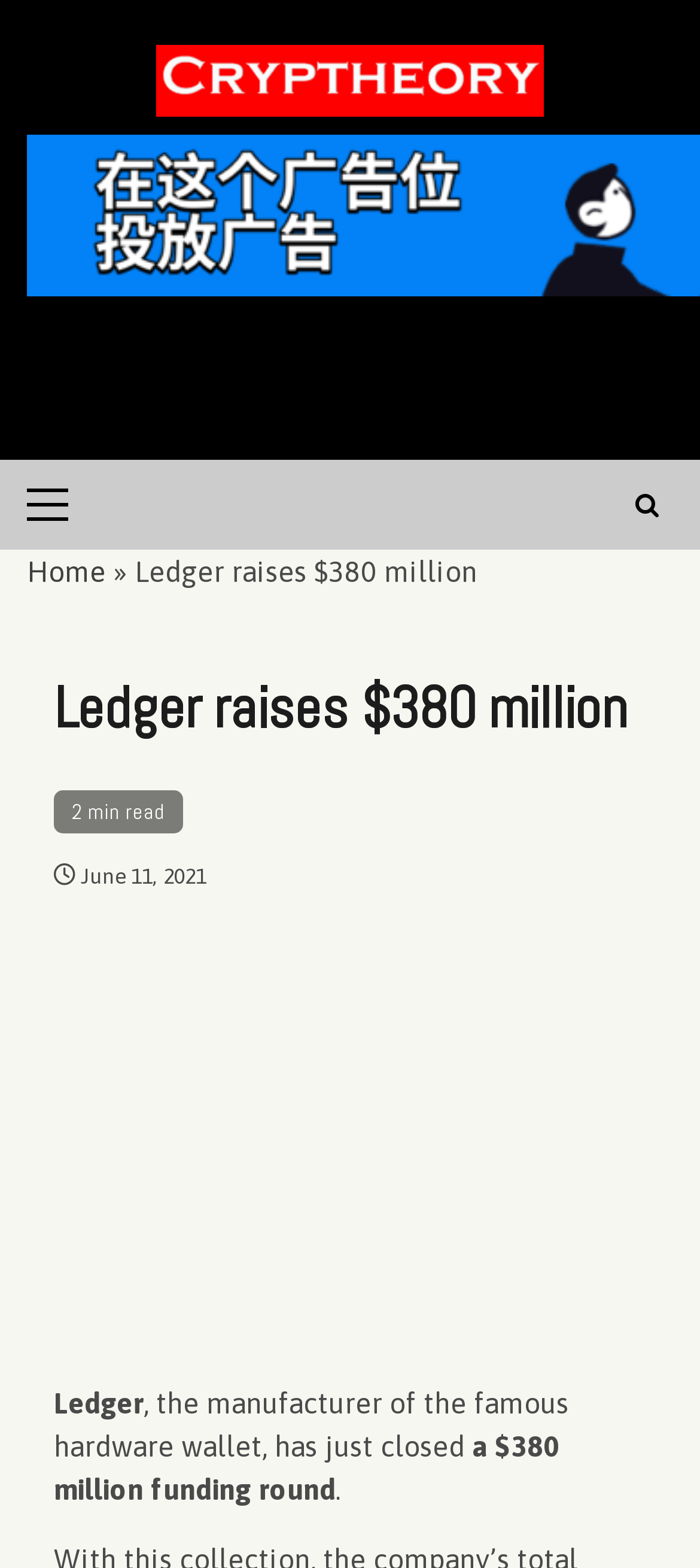Use the details in the image to answer the question thoroughly: 
When was the current article published?

The publication date of the current article can be found below the article title, where it says 'June 11, 2021'.